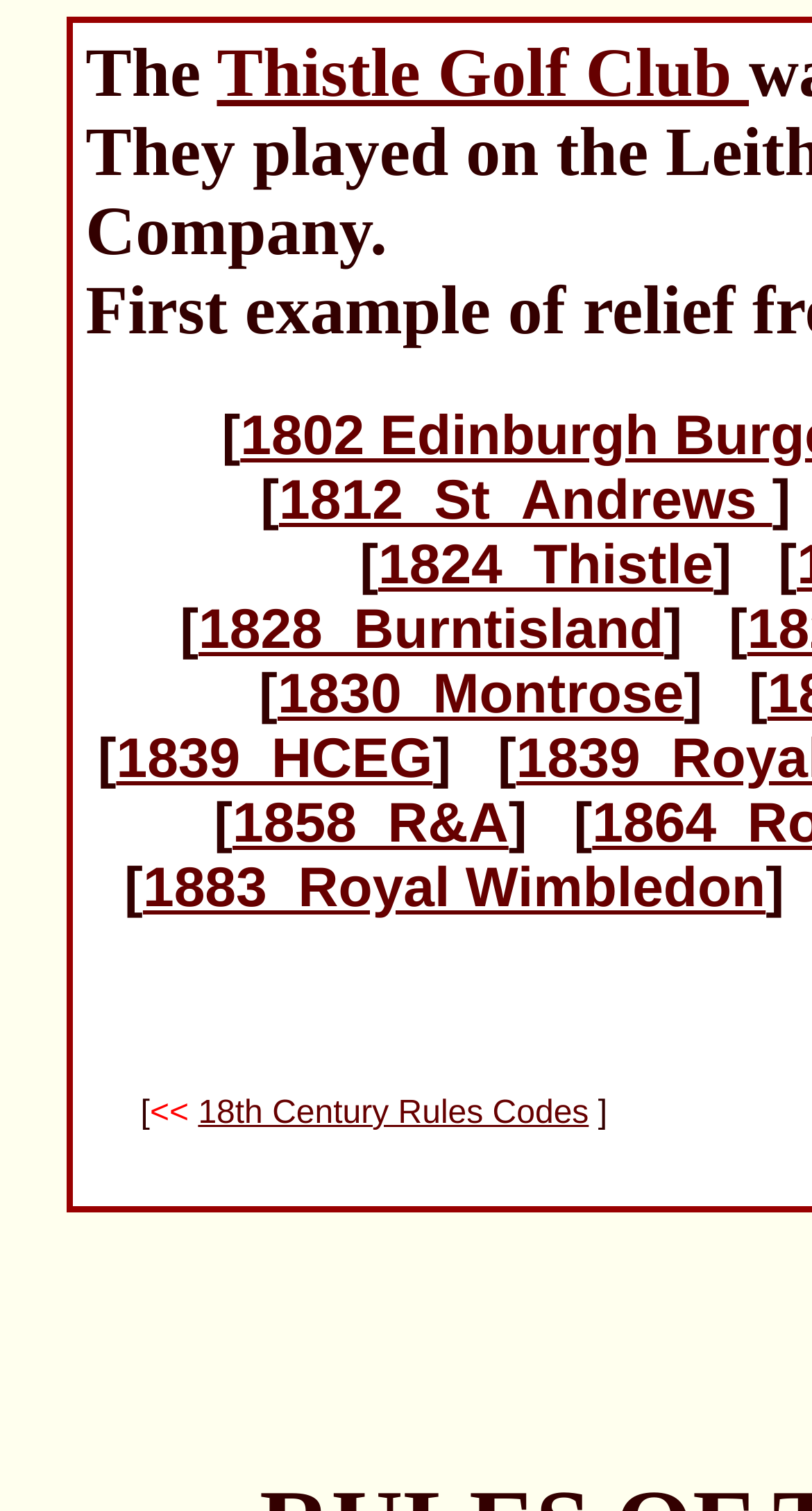Find the bounding box coordinates corresponding to the UI element with the description: "Thistle Golf Club". The coordinates should be formatted as [left, top, right, bottom], with values as floats between 0 and 1.

[0.267, 0.023, 0.922, 0.074]